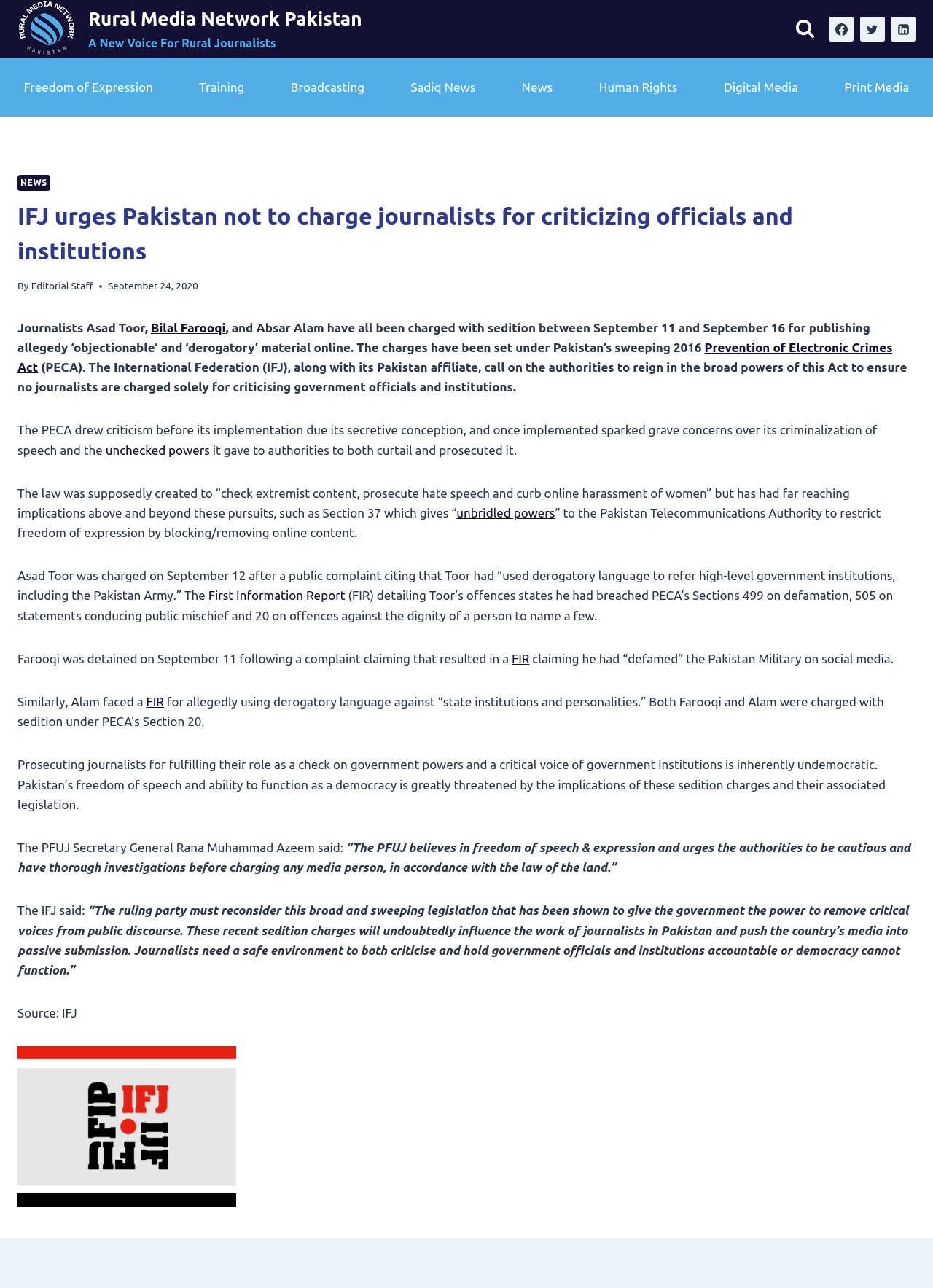Please determine the primary heading and provide its text.

IFJ urges Pakistan not to charge journalists for criticizing officials and institutions